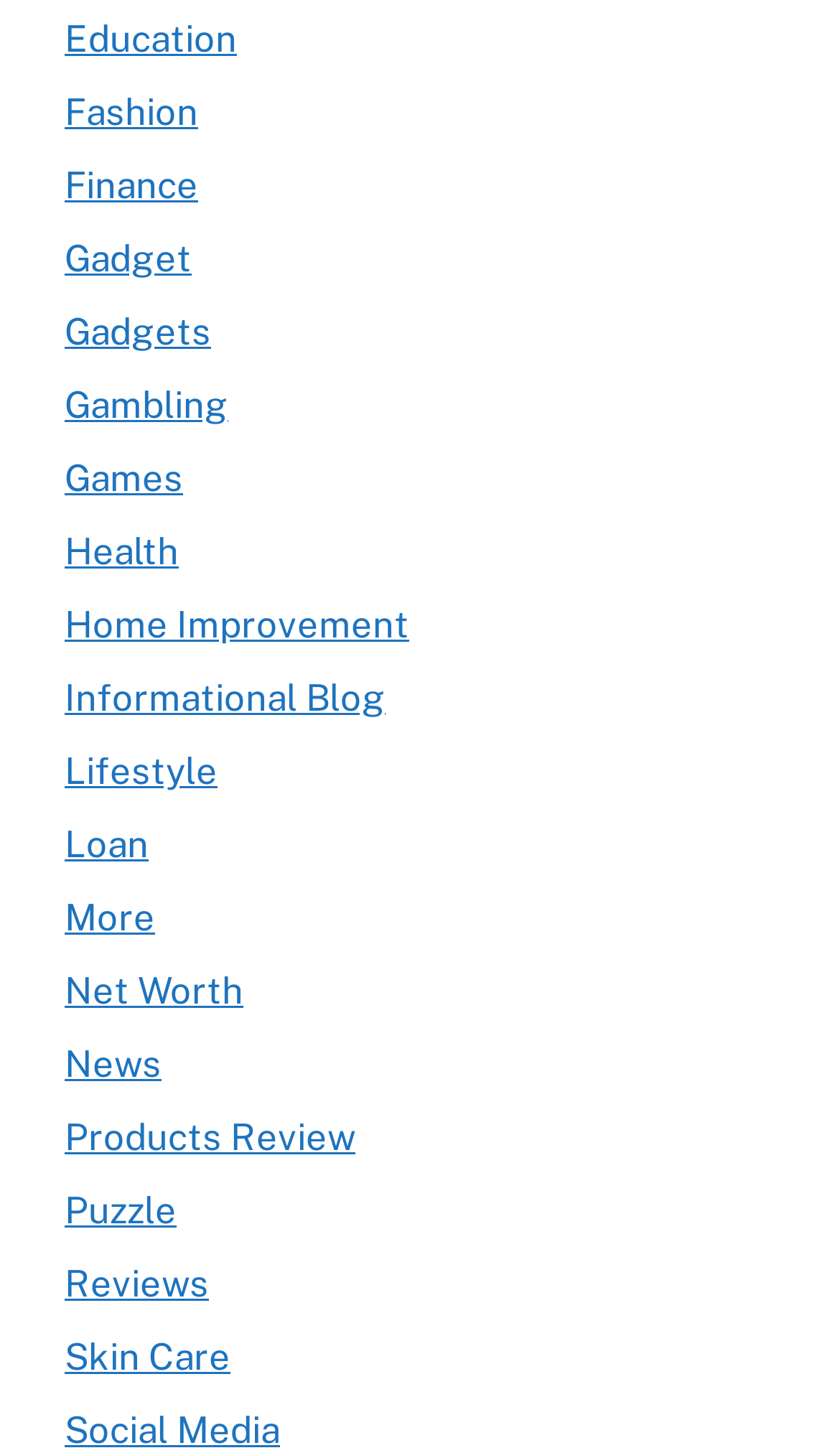Provide a brief response using a word or short phrase to this question:
How many categories are available?

23